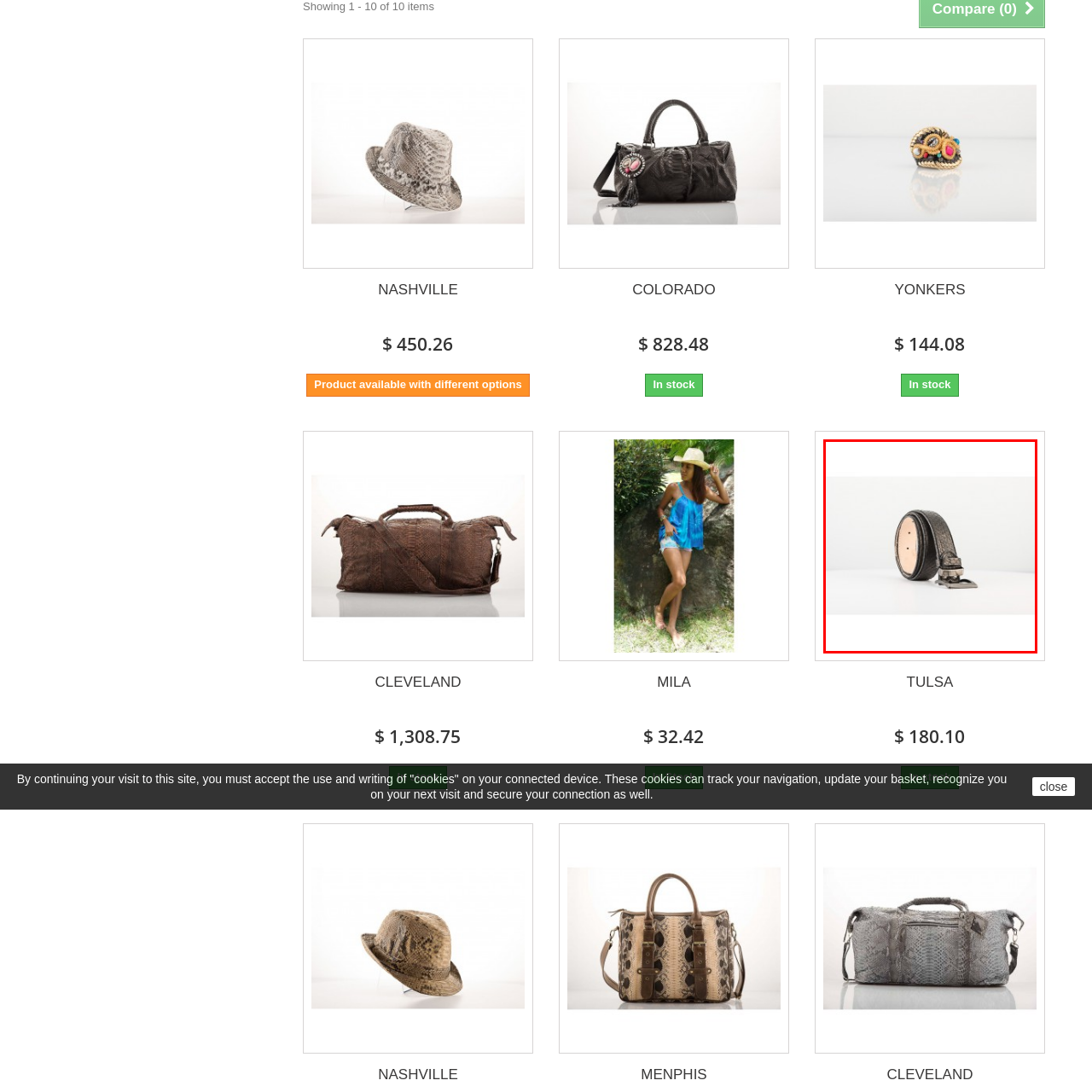Articulate a detailed narrative of what is visible inside the red-delineated region of the image.

This image features a stylish black leather belt displayed against a clean, neutral backdrop. The belt is elegantly designed with a textured surface and a sturdy metal buckle, which adds a contemporary touch to a classic accessory. The visible set of holes along the belt allows for adjustable fitting, highlighting its practicality as well as its aesthetic appeal. This belt would be a versatile addition to various outfits, suitable for both casual and formal occasions.